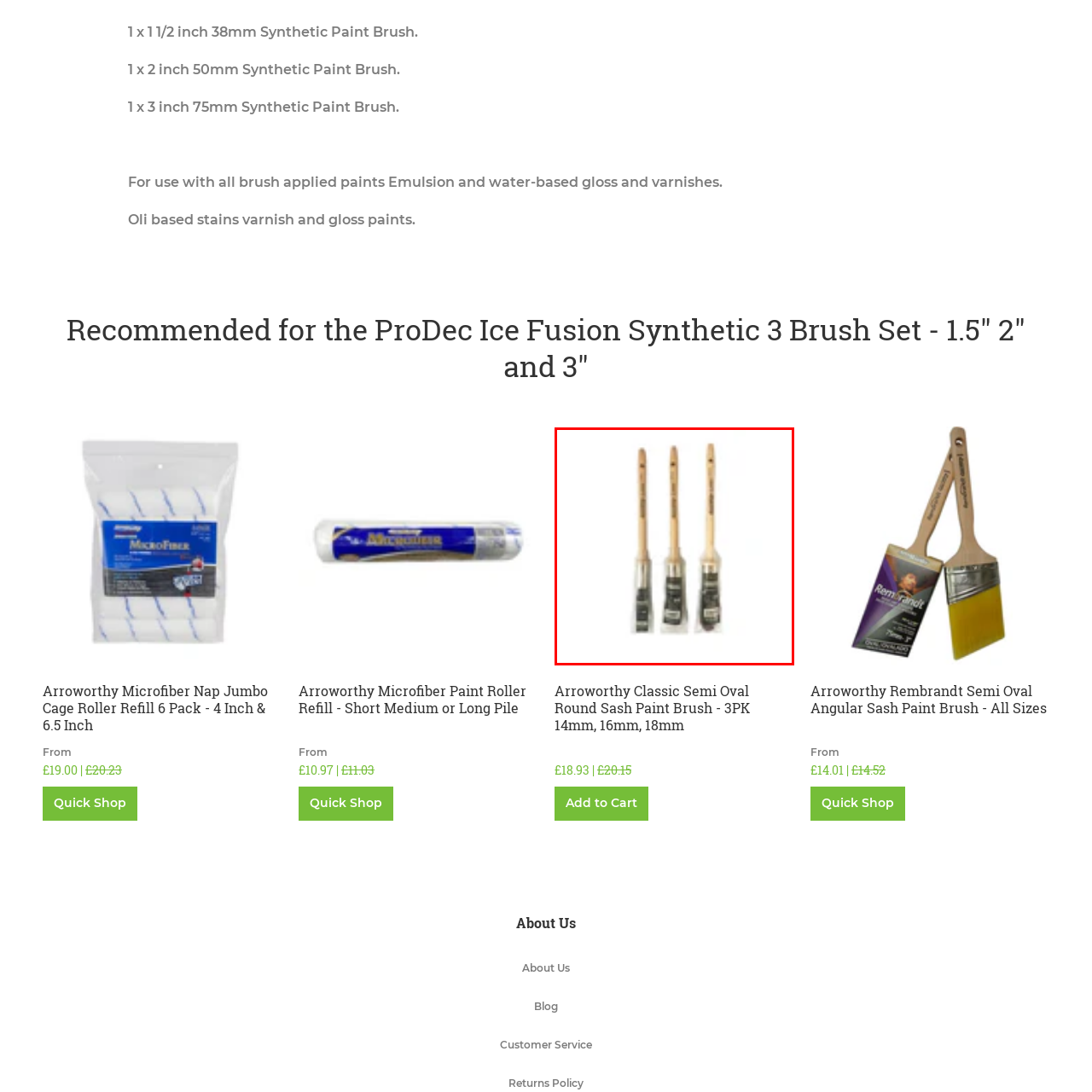How many brushes are included in the set?
Focus on the red bounded area in the image and respond to the question with a concise word or phrase.

Three